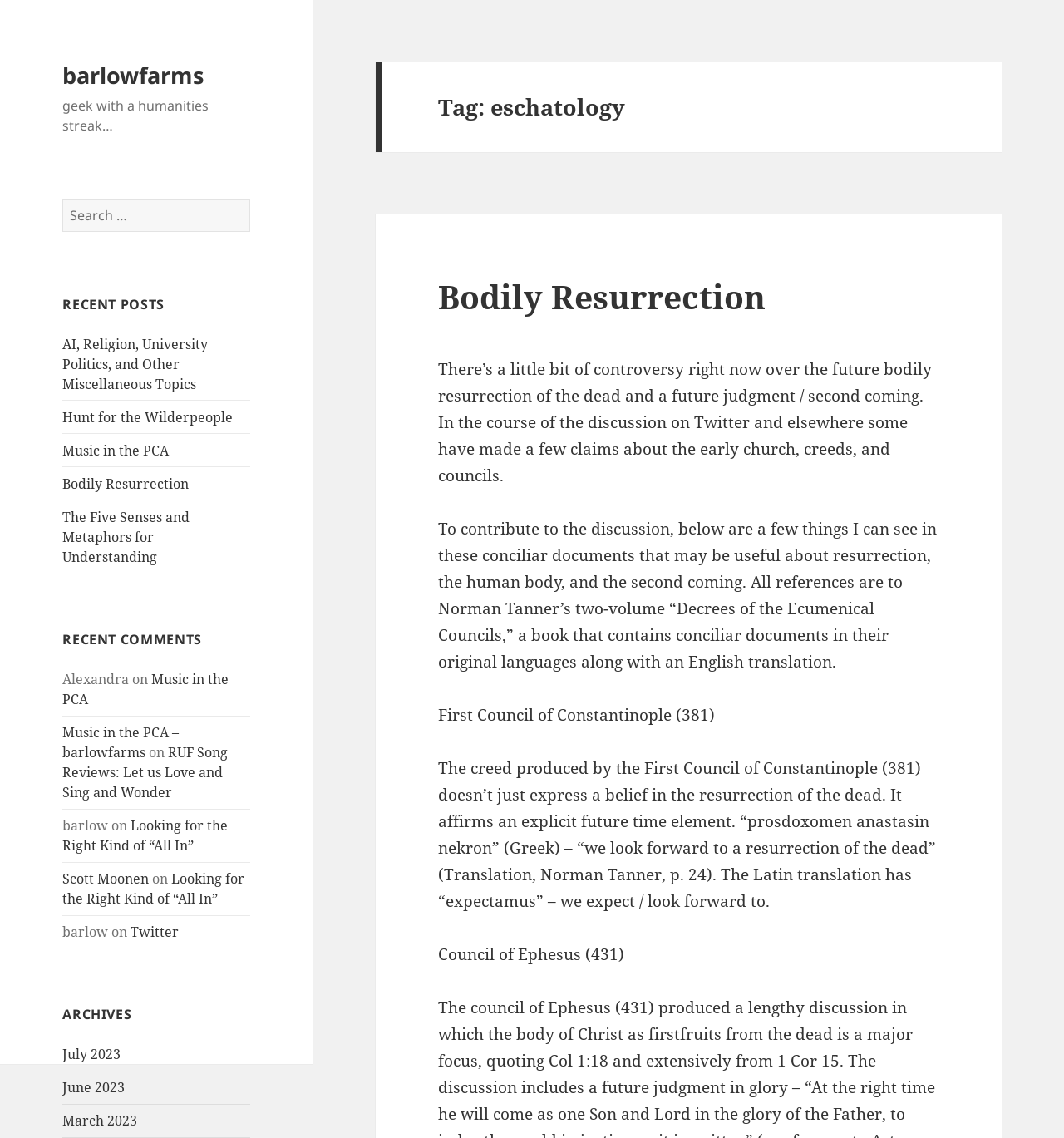Provide the bounding box coordinates for the specified HTML element described in this description: "Twitter". The coordinates should be four float numbers ranging from 0 to 1, in the format [left, top, right, bottom].

[0.123, 0.811, 0.168, 0.827]